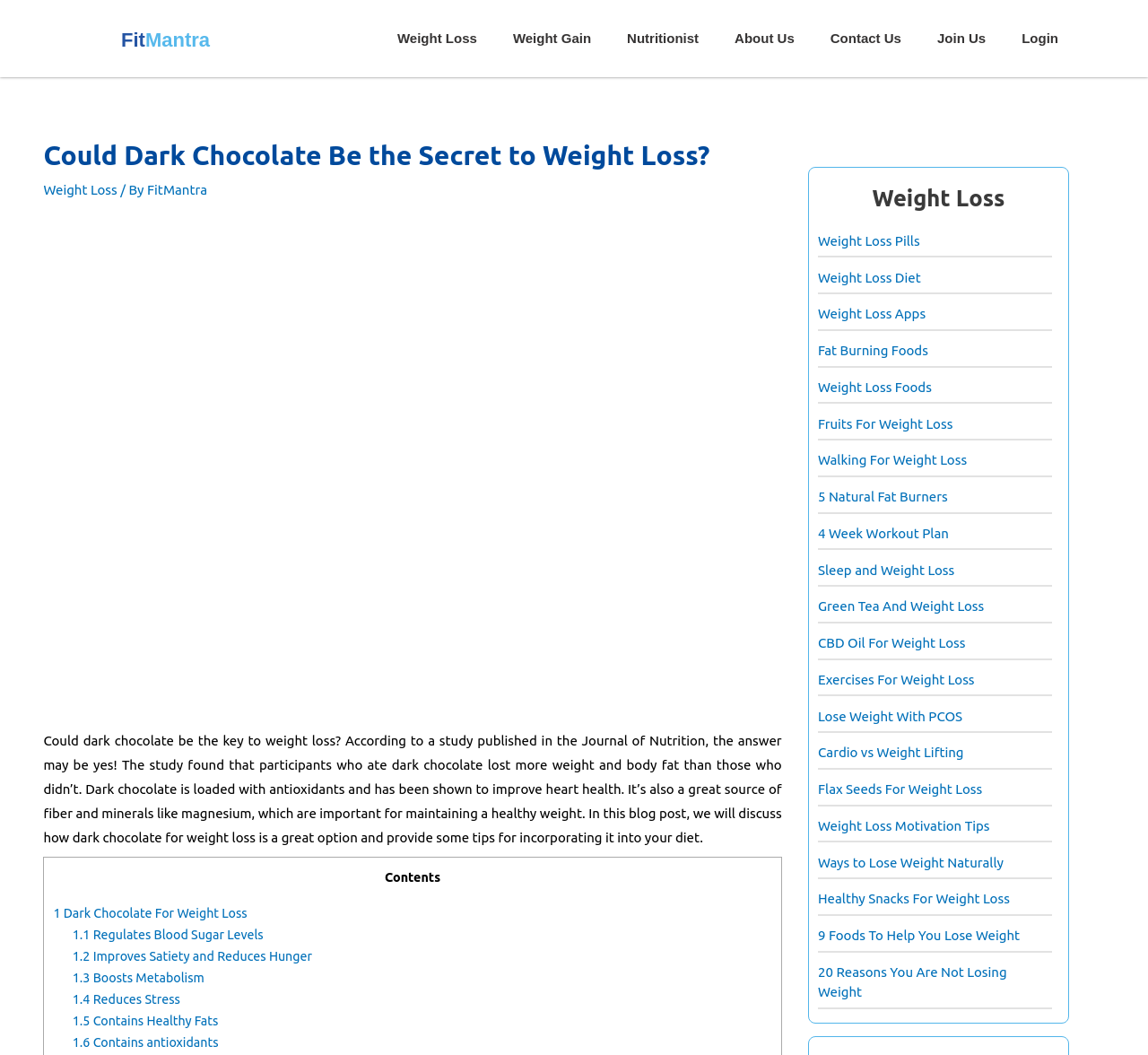Determine the bounding box coordinates of the area to click in order to meet this instruction: "Click on the 'Weight Loss' link".

[0.33, 0.017, 0.431, 0.056]